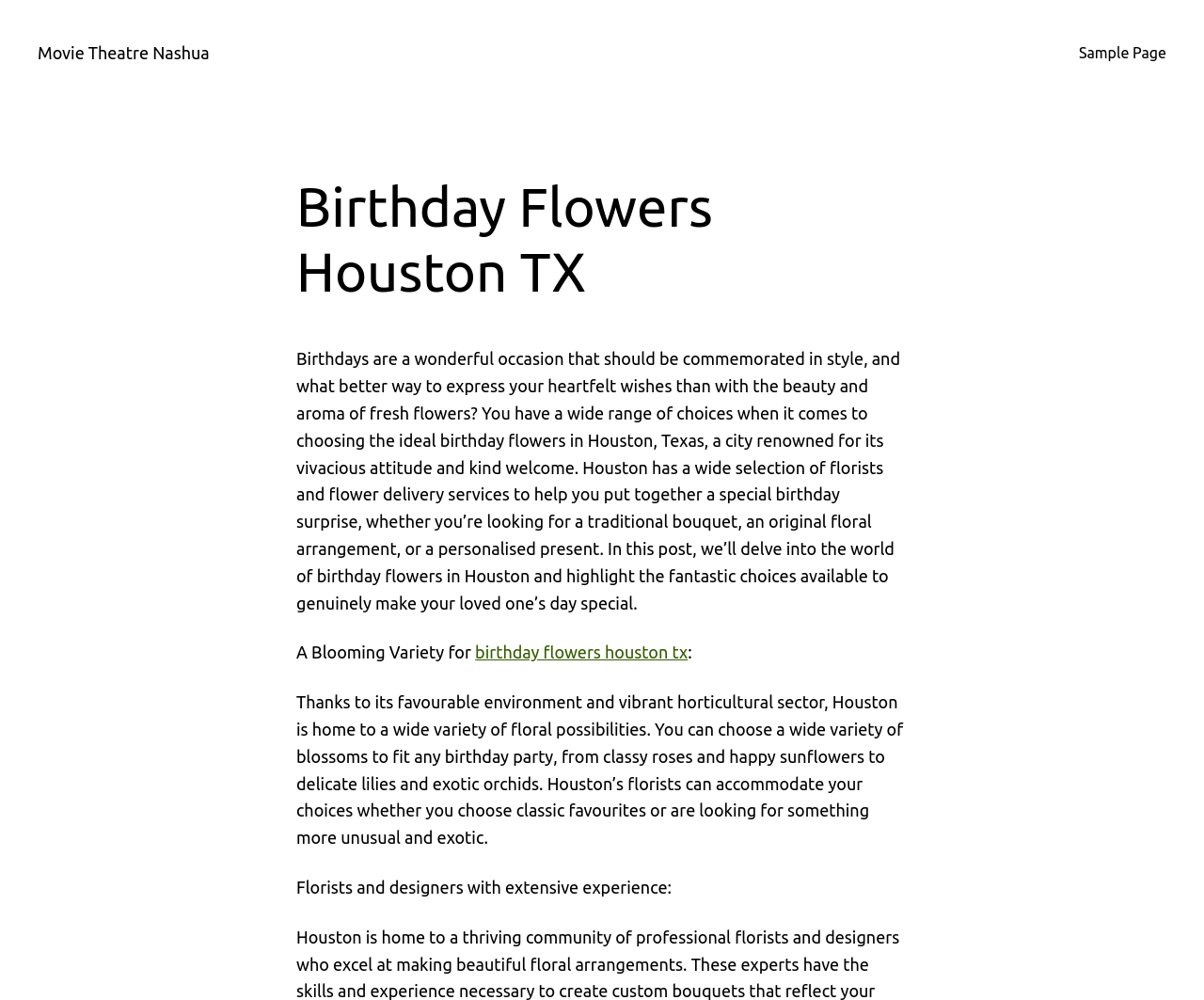Explain the webpage's design and content in an elaborate manner.

The webpage is about birthday flowers in Houston, Texas, and also mentions a movie theatre in Nashua. At the top left, there is a link to "Movie Theatre Nashua". On the top right, there is a link to "Sample Page". 

Below the links, there is a heading that reads "Birthday Flowers Houston TX". Underneath the heading, there is a paragraph of text that discusses the importance of celebrating birthdays with flowers and the various options available in Houston. 

Following the paragraph, there is a subheading "A Blooming Variety for" and a link to "birthday flowers houston tx". After the link, there is a colon and another paragraph of text that describes the variety of flowers available in Houston, including roses, sunflowers, lilies, and orchids. 

Finally, there is a paragraph of text that mentions the experience of florists and designers in Houston.